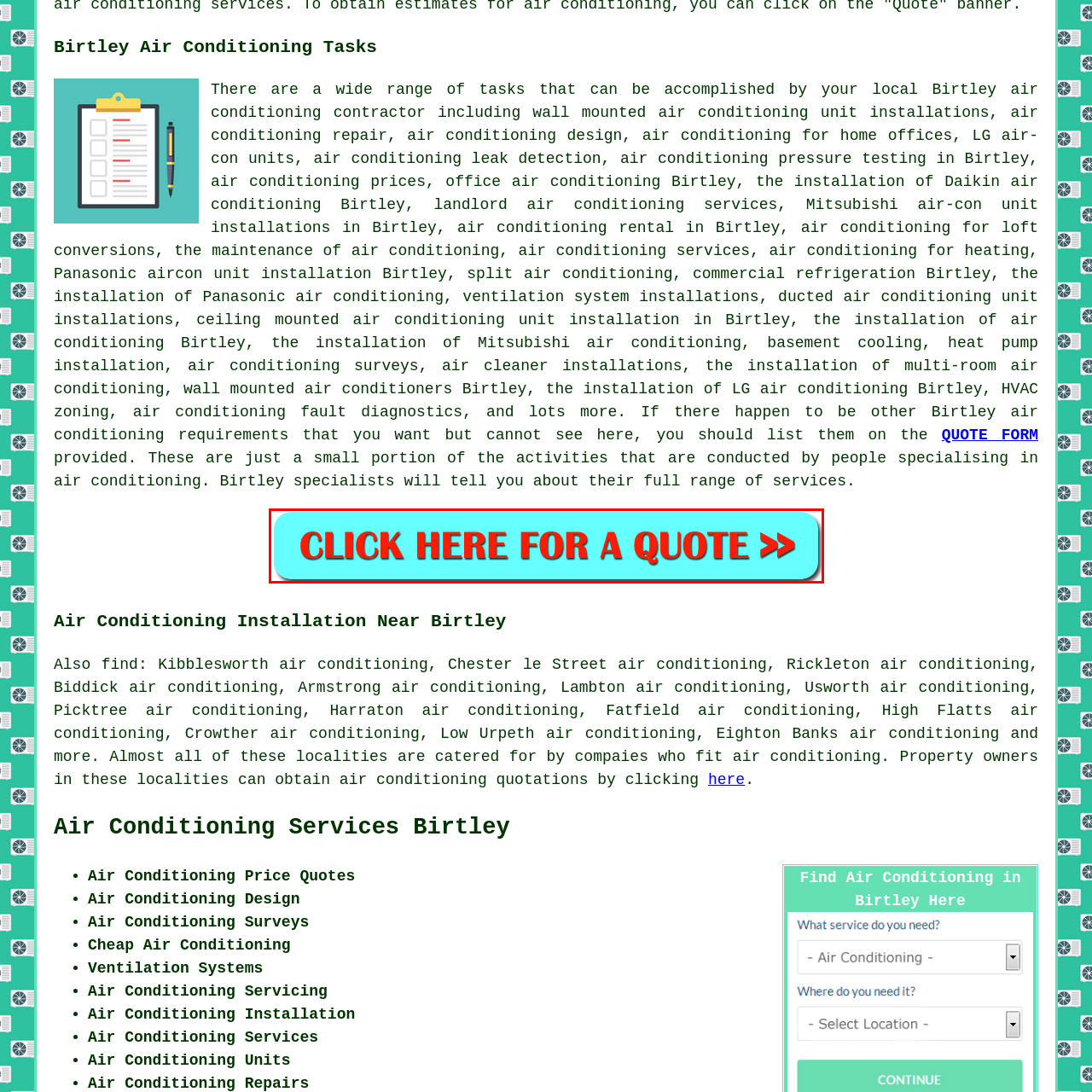Write a thorough description of the contents of the image marked by the red outline.

The image features a prominent, eye-catching button for users to access air conditioning services in Birtley. The button is styled with a vibrant light blue background, making it stand out on the webpage. Bold red text reads “CLICK HERE FOR A QUOTE,” clearly inviting visitors to click for more information or to request a quote for air conditioning services. This image serves as a functional element on the page, guiding users towards services such as installations, repairs, and maintenance offered by local contractors, highlighting the convenience and accessibility of obtaining air conditioning quotes in Birtley.